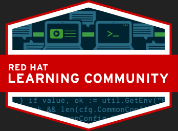What is emphasized in the background imagery?
Using the image as a reference, give an elaborate response to the question.

The background imagery includes stylized computer screens and code snippets, which emphasizes a tech-savvy and collaborative environment for skill development in open-source technologies within the Red Hat ecosystem.